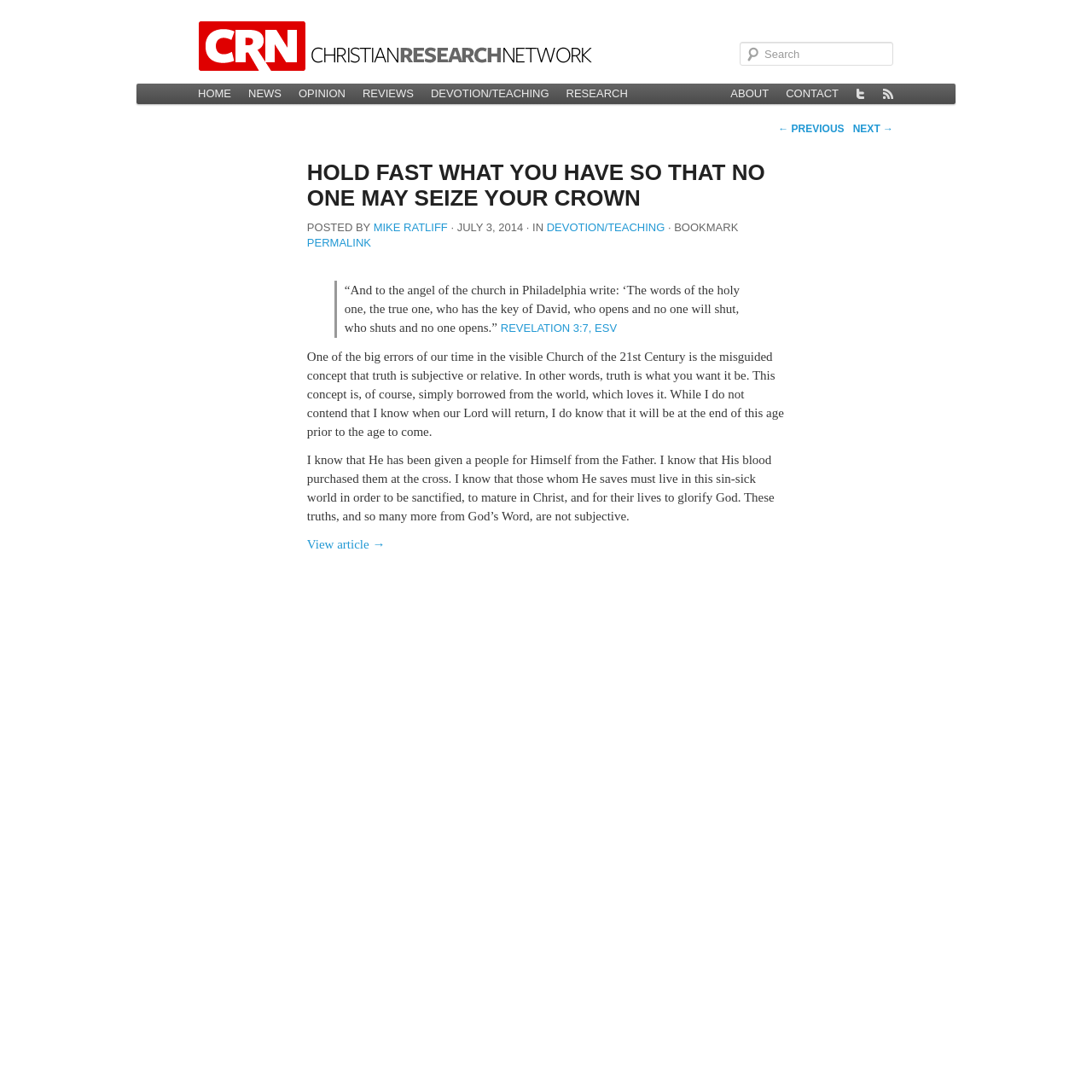What is the author of the article on this webpage?
Please provide a single word or phrase based on the screenshot.

MIKE RATLIFF